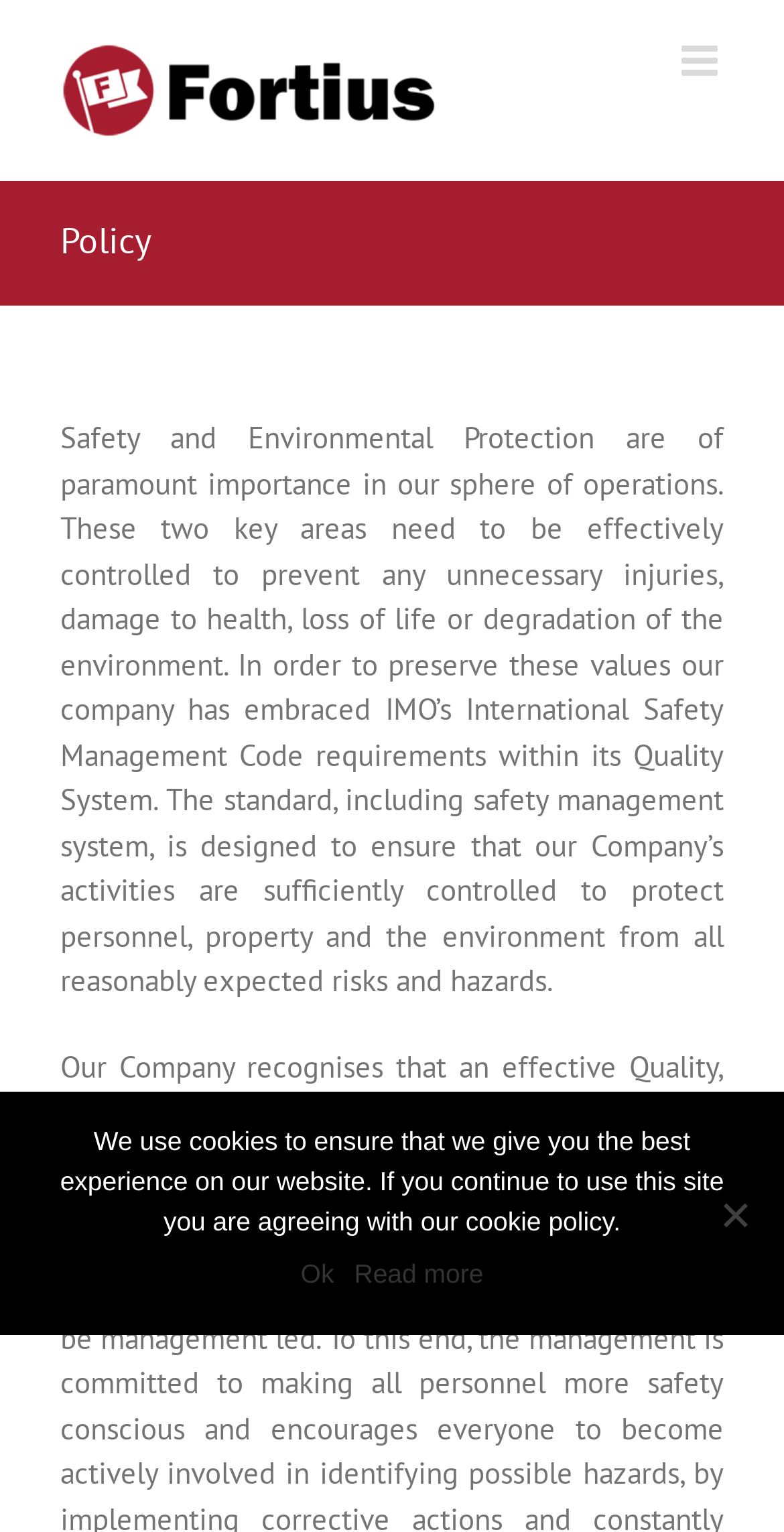Based on what you see in the screenshot, provide a thorough answer to this question: What is the standard used by the company for safety management?

According to the webpage, the company has embraced the International Safety Management Code requirements within its Quality System, which is a standard designed to ensure that the company's activities are sufficiently controlled to protect personnel, property, and the environment.